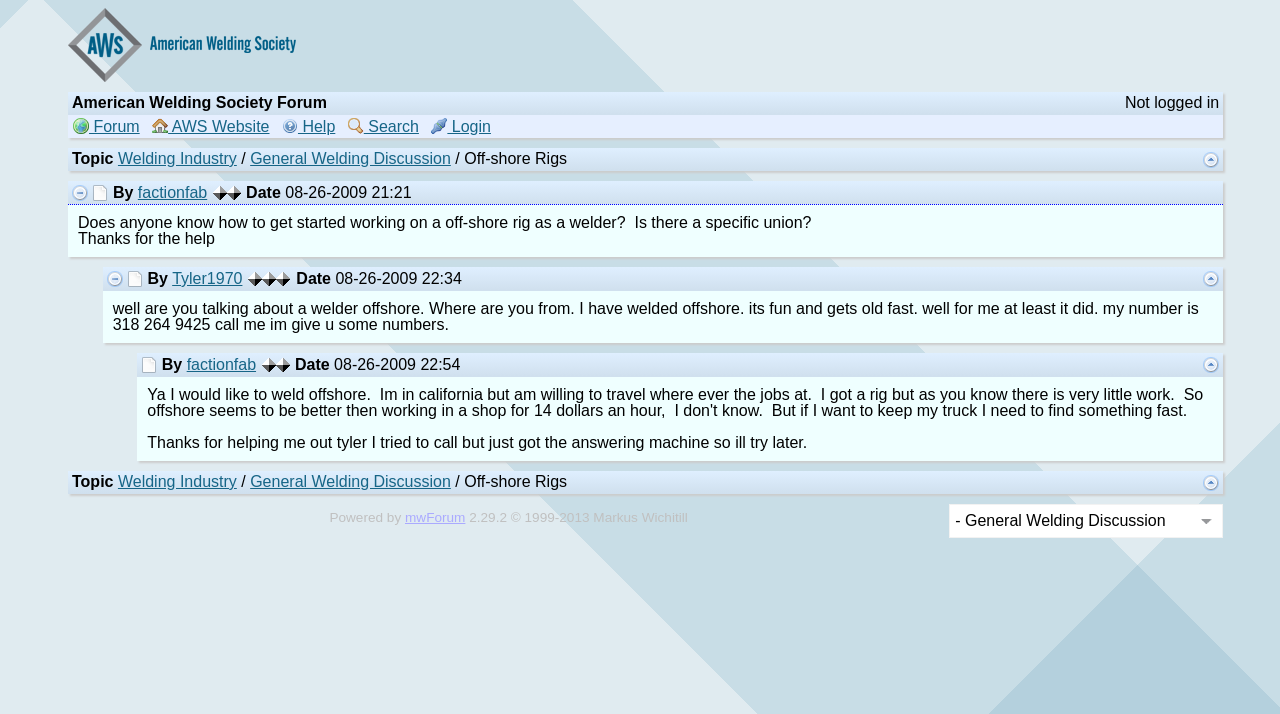Observe the image and answer the following question in detail: What is the topic of this discussion?

The topic of this discussion is 'Off-shore Rigs' which can be inferred from the static text '/ Off-shore Rigs' present in the webpage.